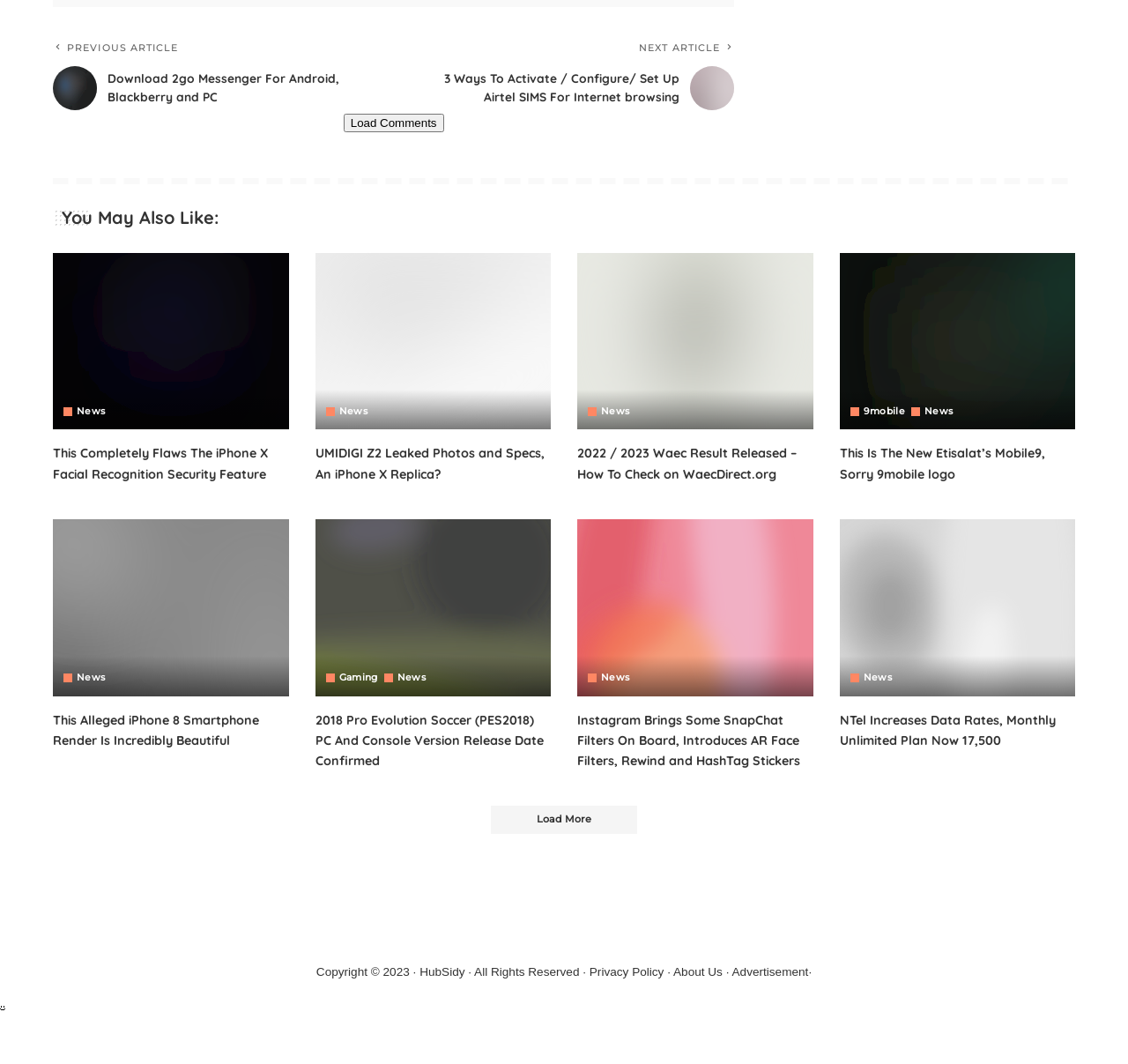Examine the image carefully and respond to the question with a detailed answer: 
What is the purpose of the 'Load Comments' button?

I inferred the purpose of the button by its text content, 'Load Comments', which suggests that it is used to load comments related to an article or post.